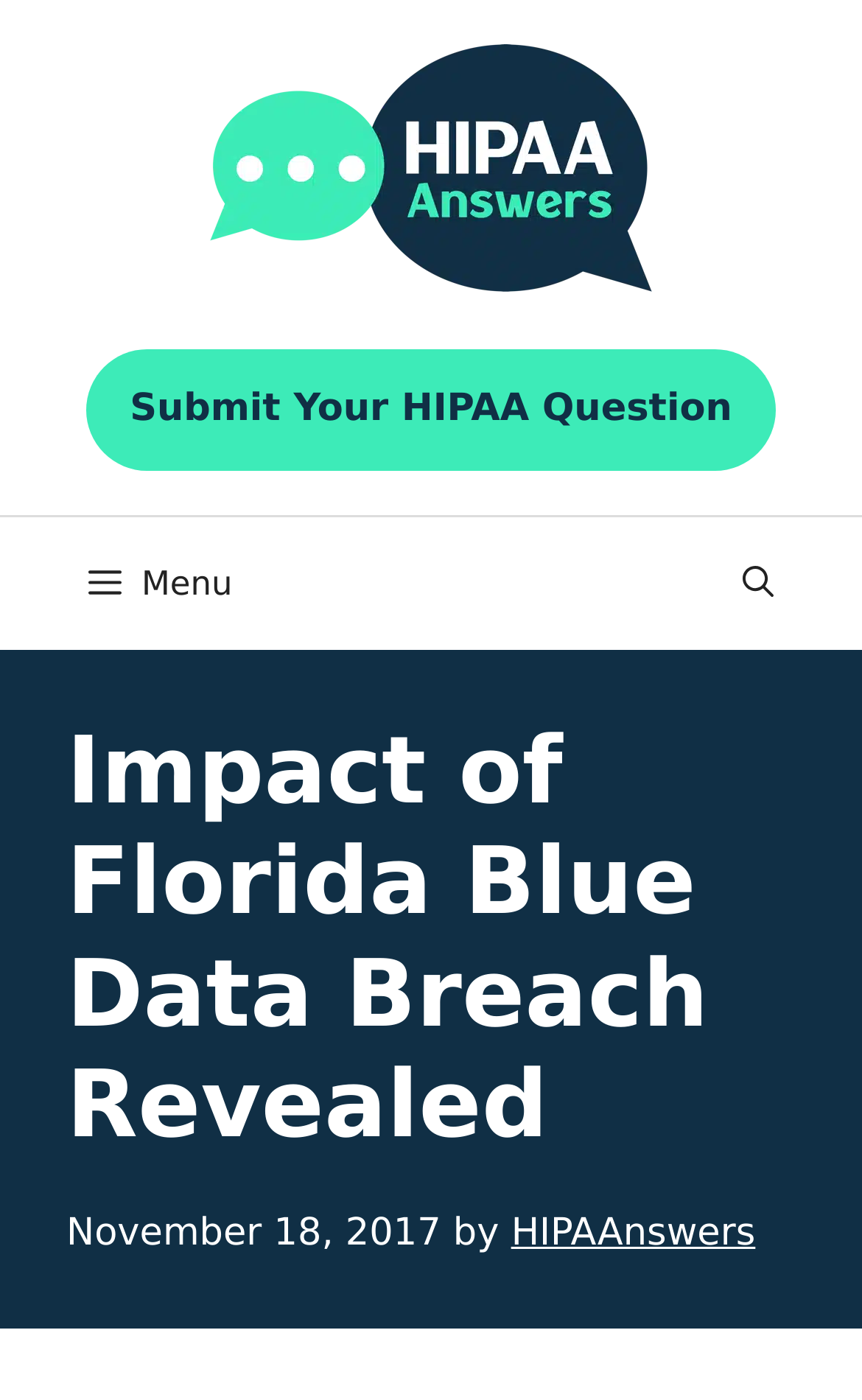Reply to the question with a single word or phrase:
What is the date of the article?

November 18, 2017